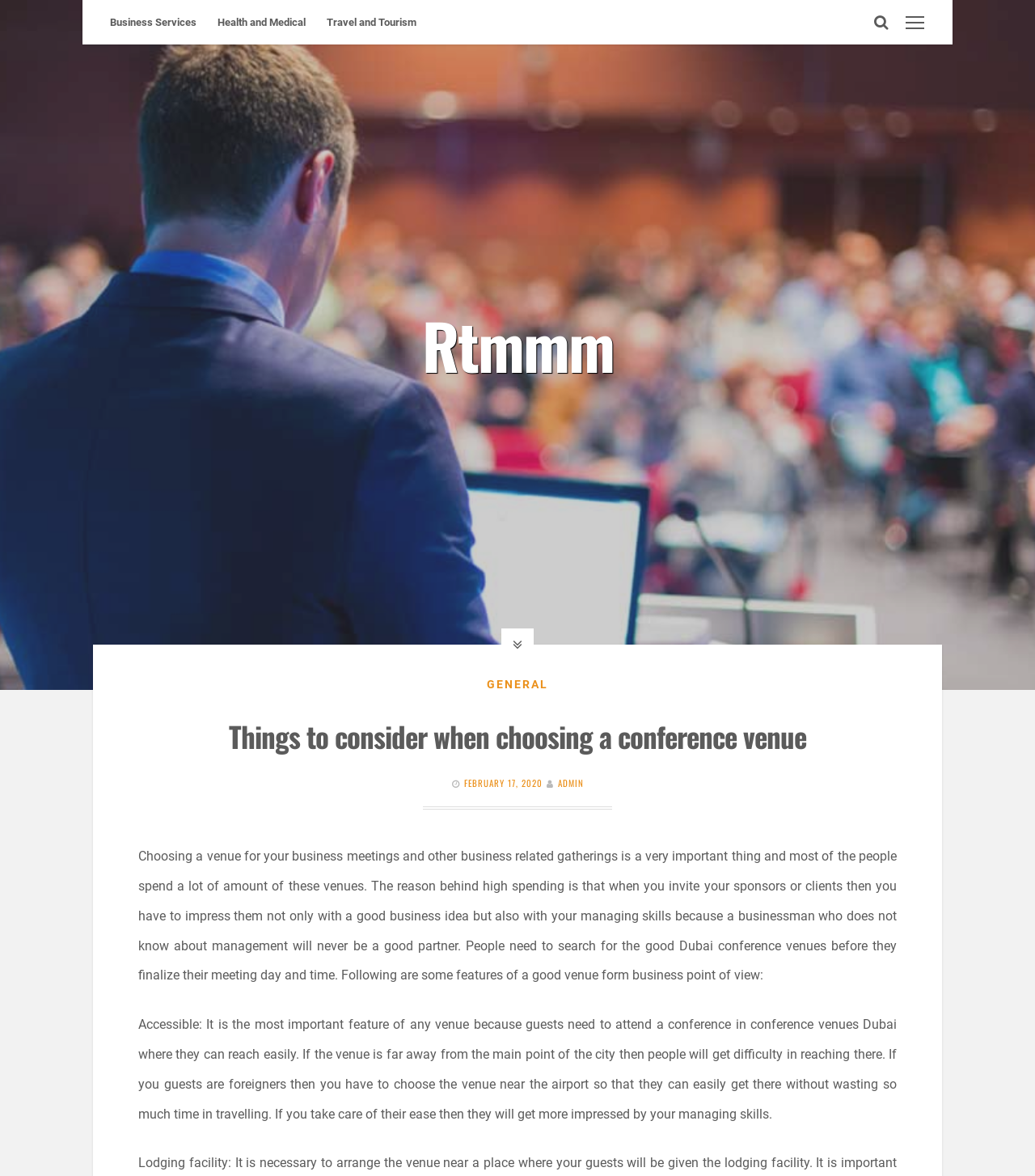Provide the bounding box coordinates for the specified HTML element described in this description: "General". The coordinates should be four float numbers ranging from 0 to 1, in the format [left, top, right, bottom].

[0.47, 0.577, 0.53, 0.588]